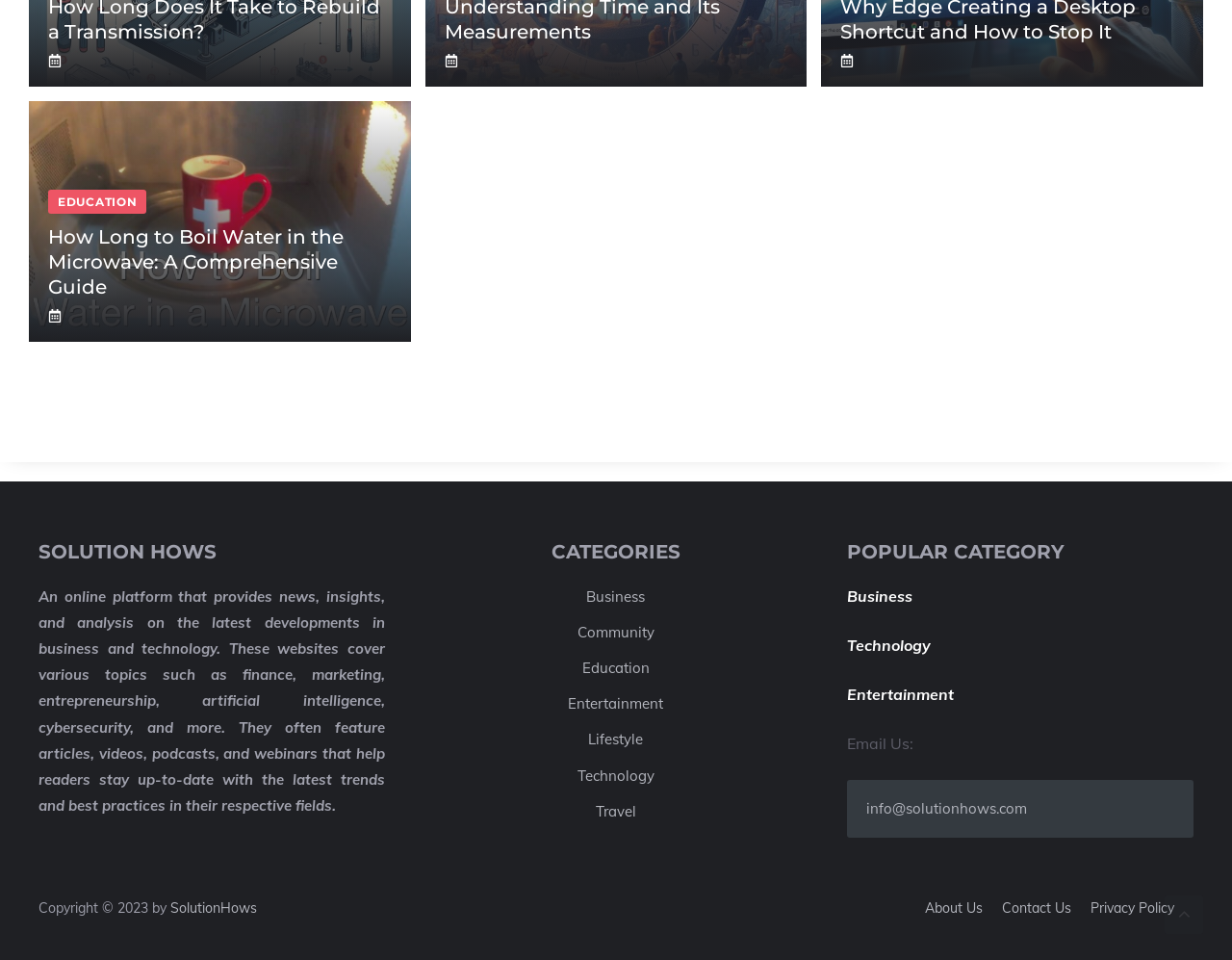What is the purpose of the website?
Using the image provided, answer with just one word or phrase.

Provide news and insights